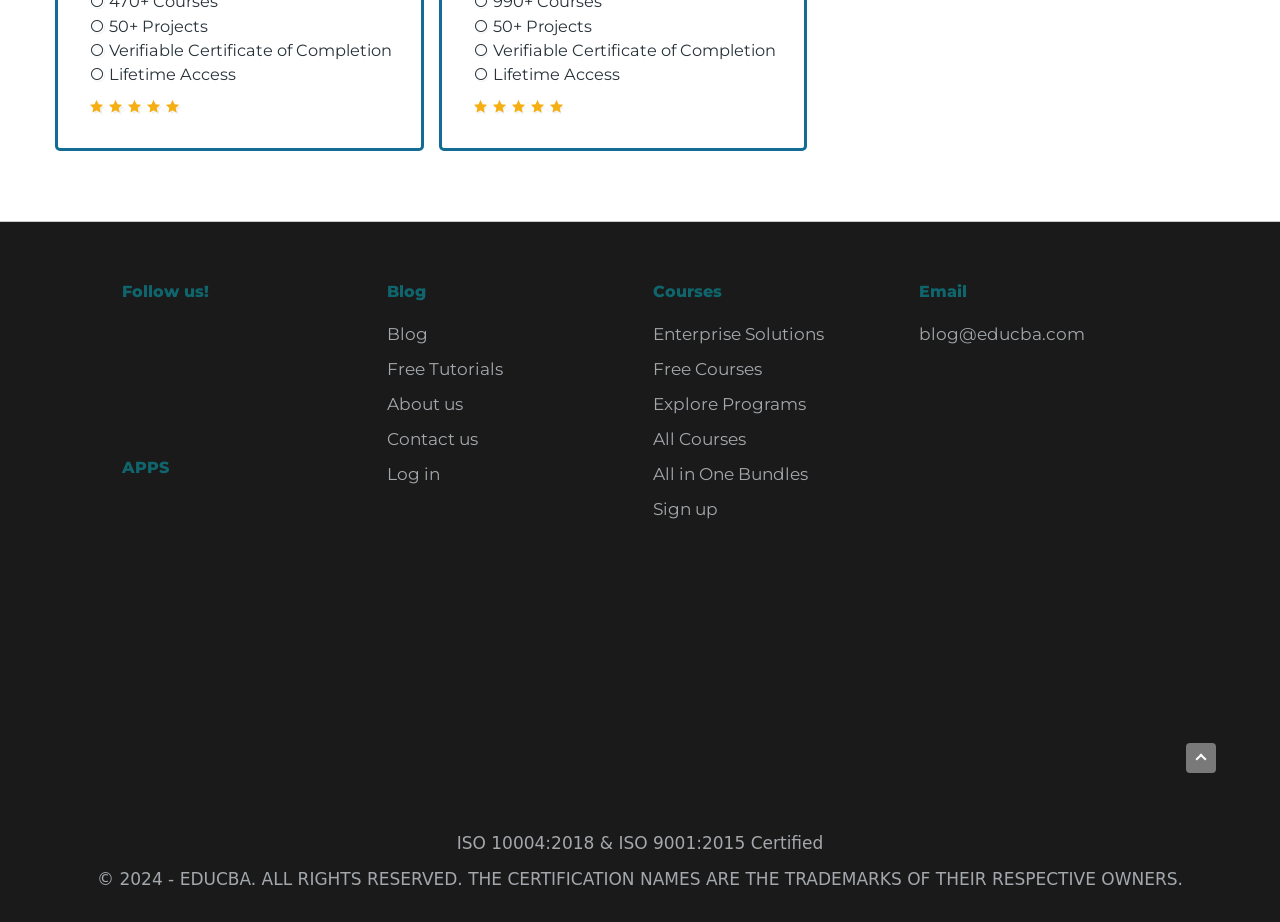Identify the bounding box coordinates necessary to click and complete the given instruction: "Read the blog".

[0.303, 0.352, 0.335, 0.373]